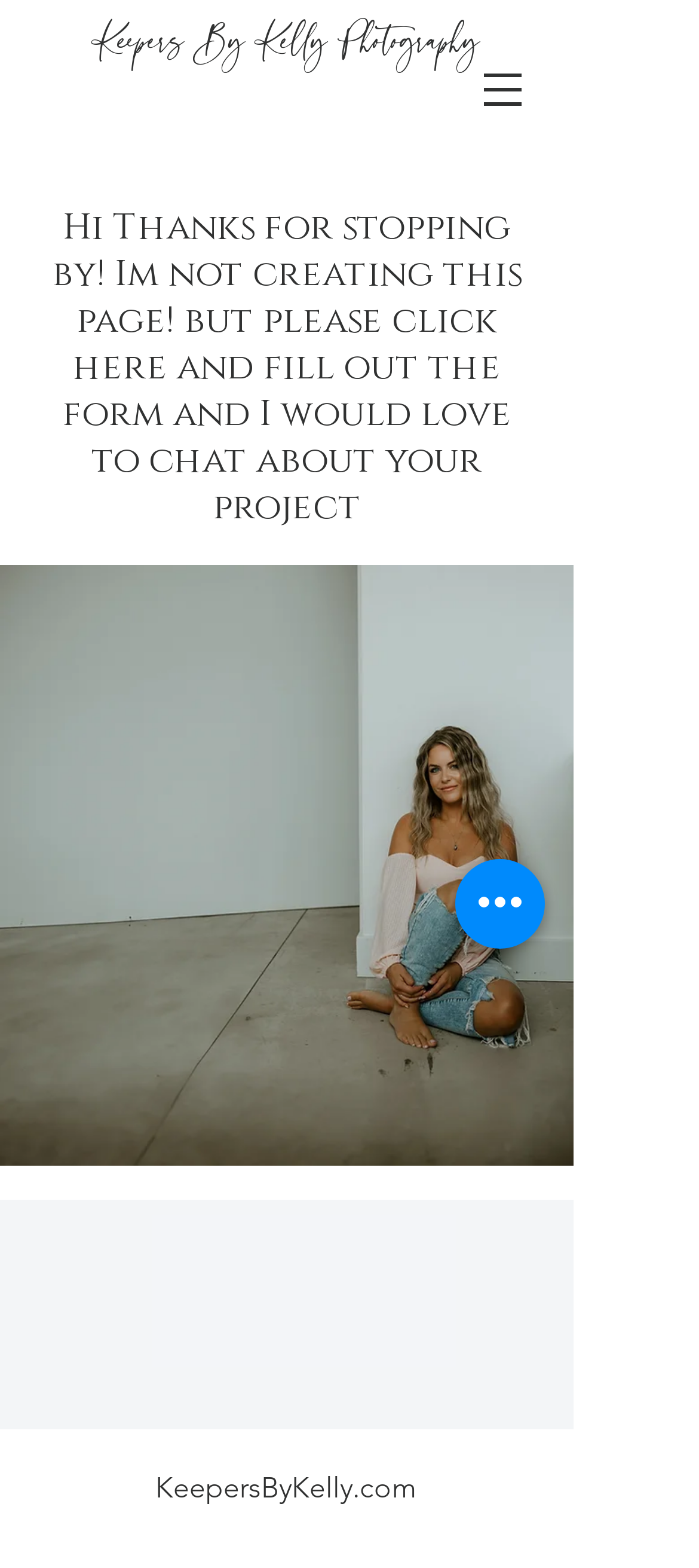Examine the screenshot and answer the question in as much detail as possible: What is the format of the image on the page?

The image on the page is labeled as 'KBK02813R5A4730 copy.jpg', which suggests that it is a JPEG image file.